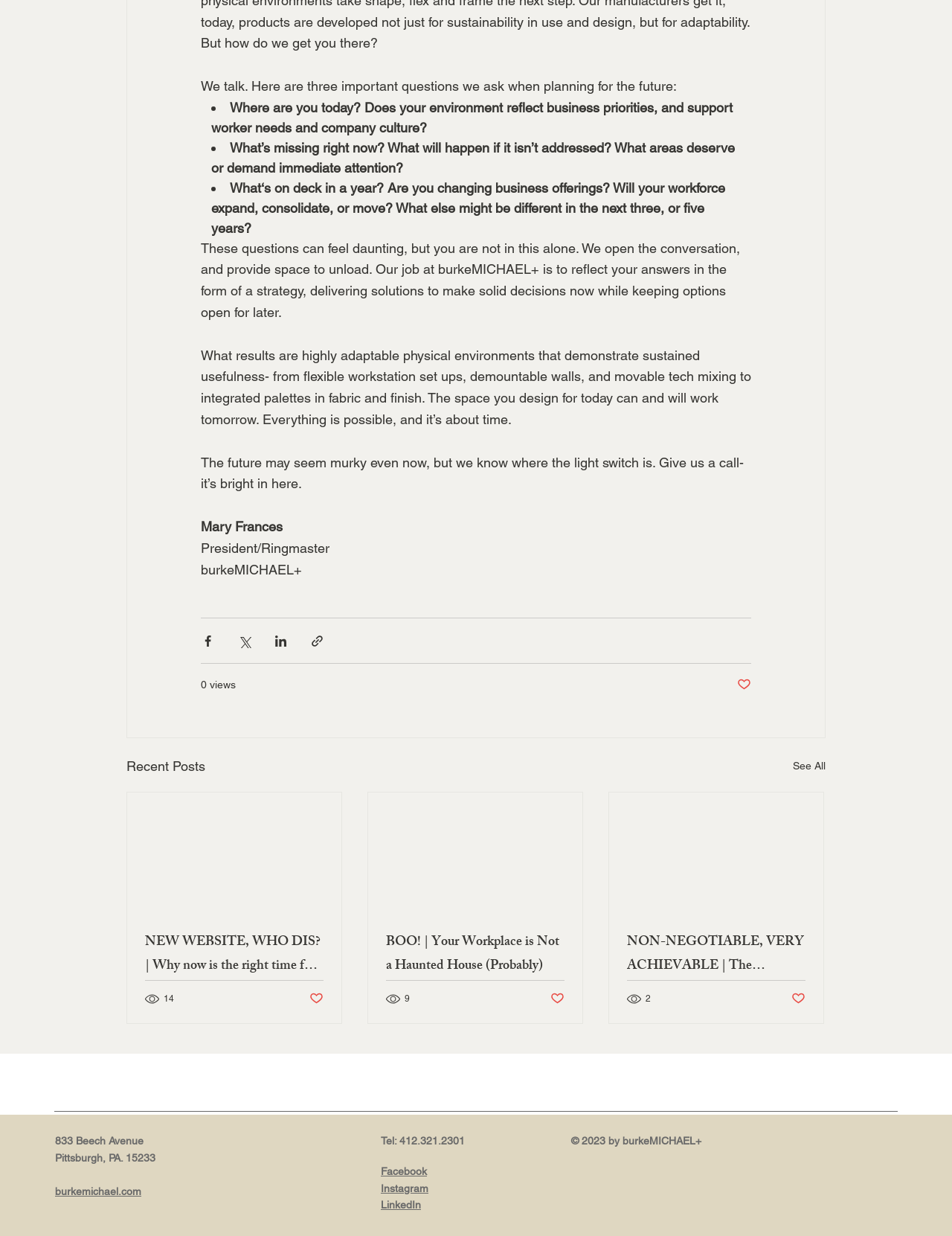Answer in one word or a short phrase: 
What is the role of Mary Frances?

President/Ringmaster